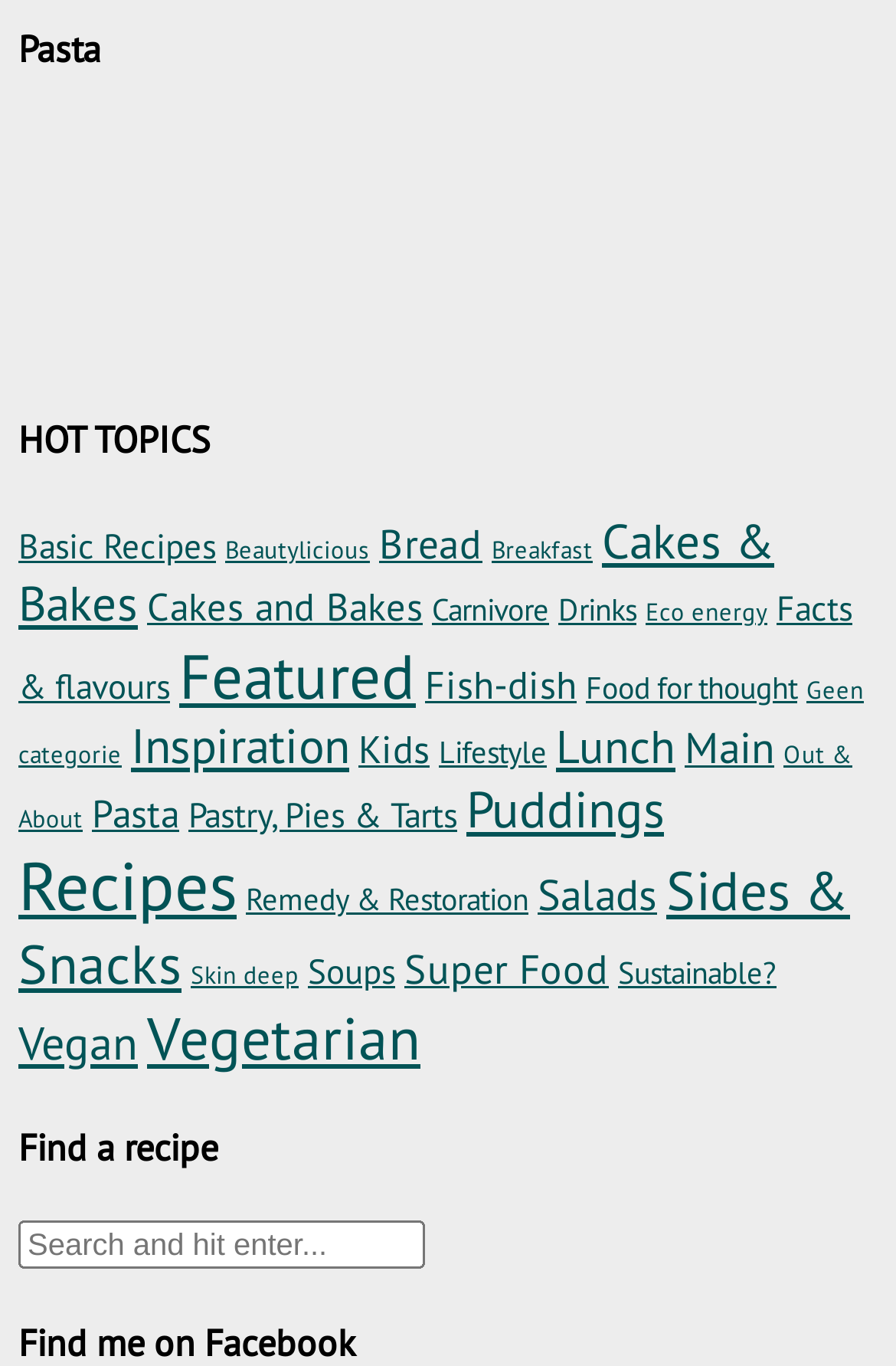Identify the bounding box of the HTML element described here: "Super Food". Provide the coordinates as four float numbers between 0 and 1: [left, top, right, bottom].

[0.451, 0.69, 0.679, 0.728]